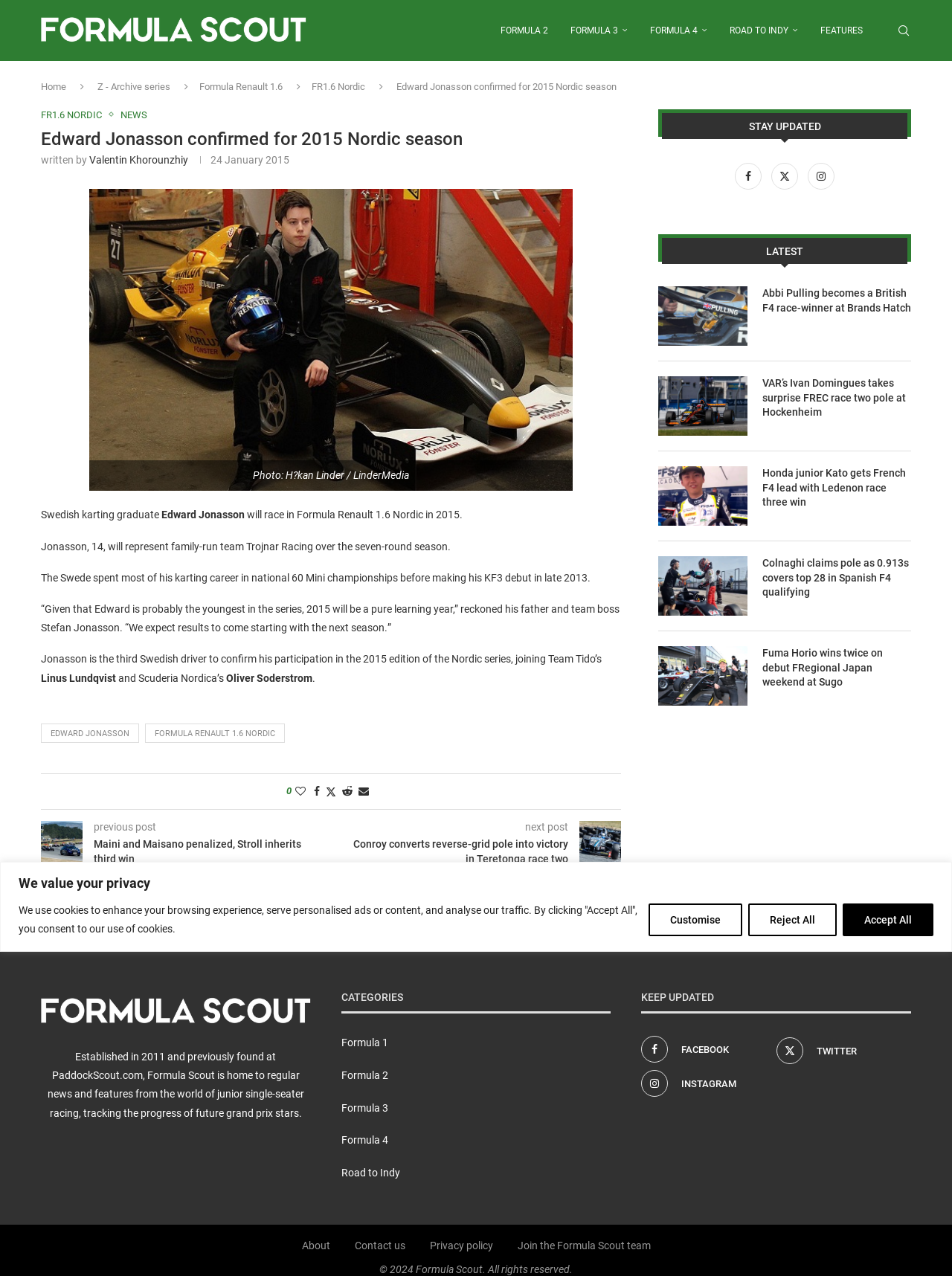Based on the element description: "Formula Renault 1.6 Nordic", identify the bounding box coordinates for this UI element. The coordinates must be four float numbers between 0 and 1, listed as [left, top, right, bottom].

[0.152, 0.567, 0.299, 0.582]